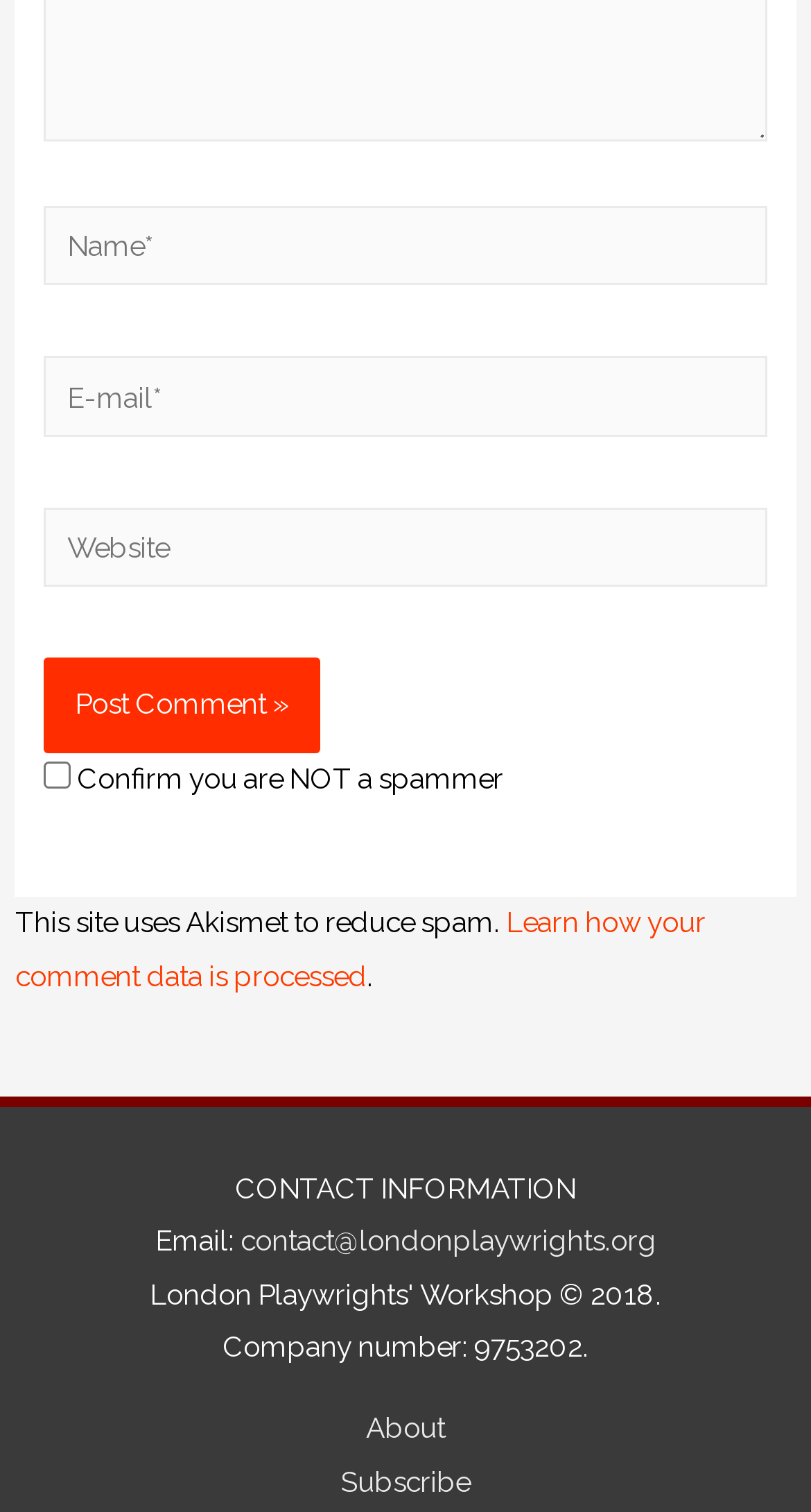Analyze the image and deliver a detailed answer to the question: What is the company number of the organization?

The company number is mentioned in the 'CONTACT INFORMATION' section, specifically in the text 'Company number: 9753202.'.